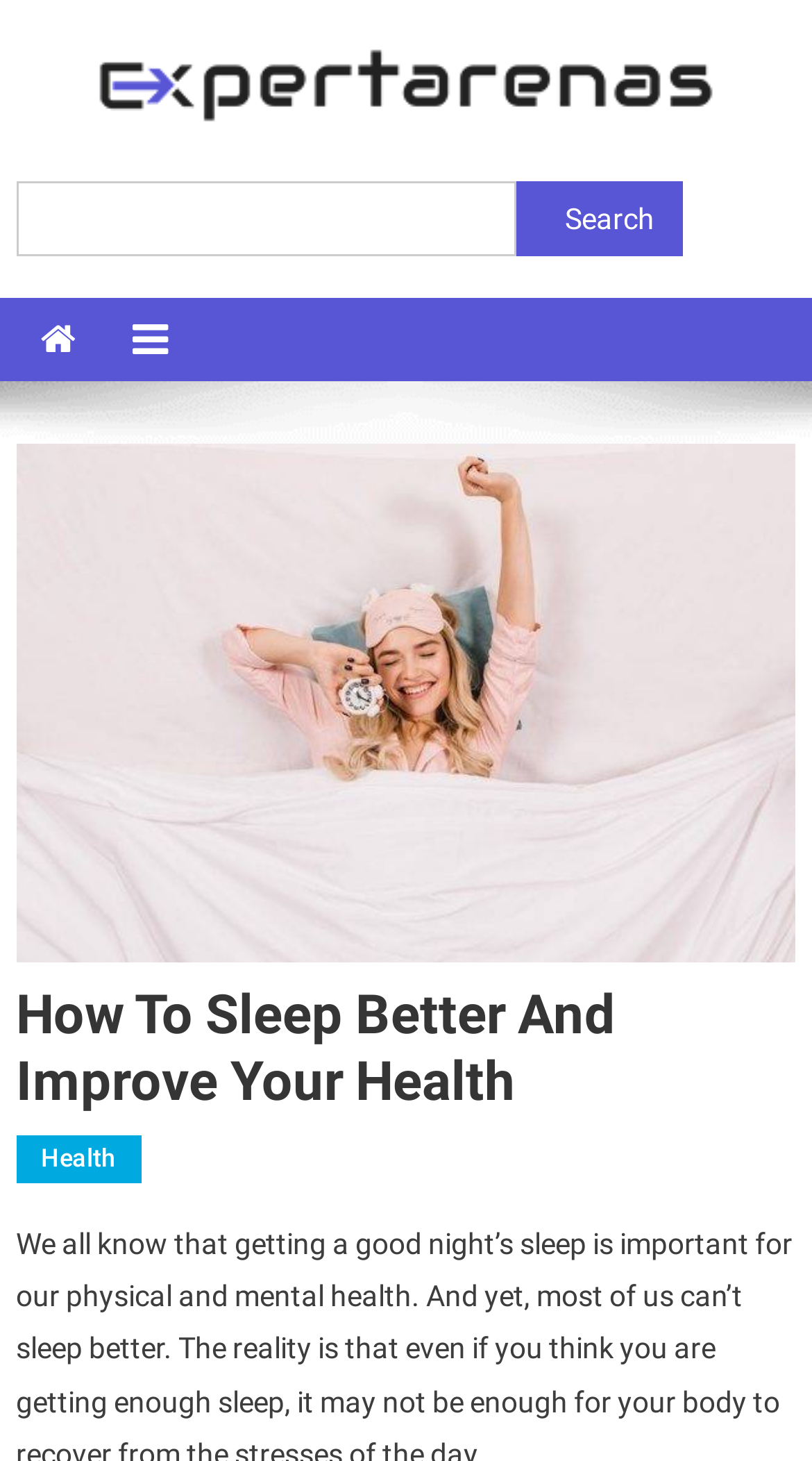Respond with a single word or phrase to the following question:
What is the website's logo?

ExpertArenas